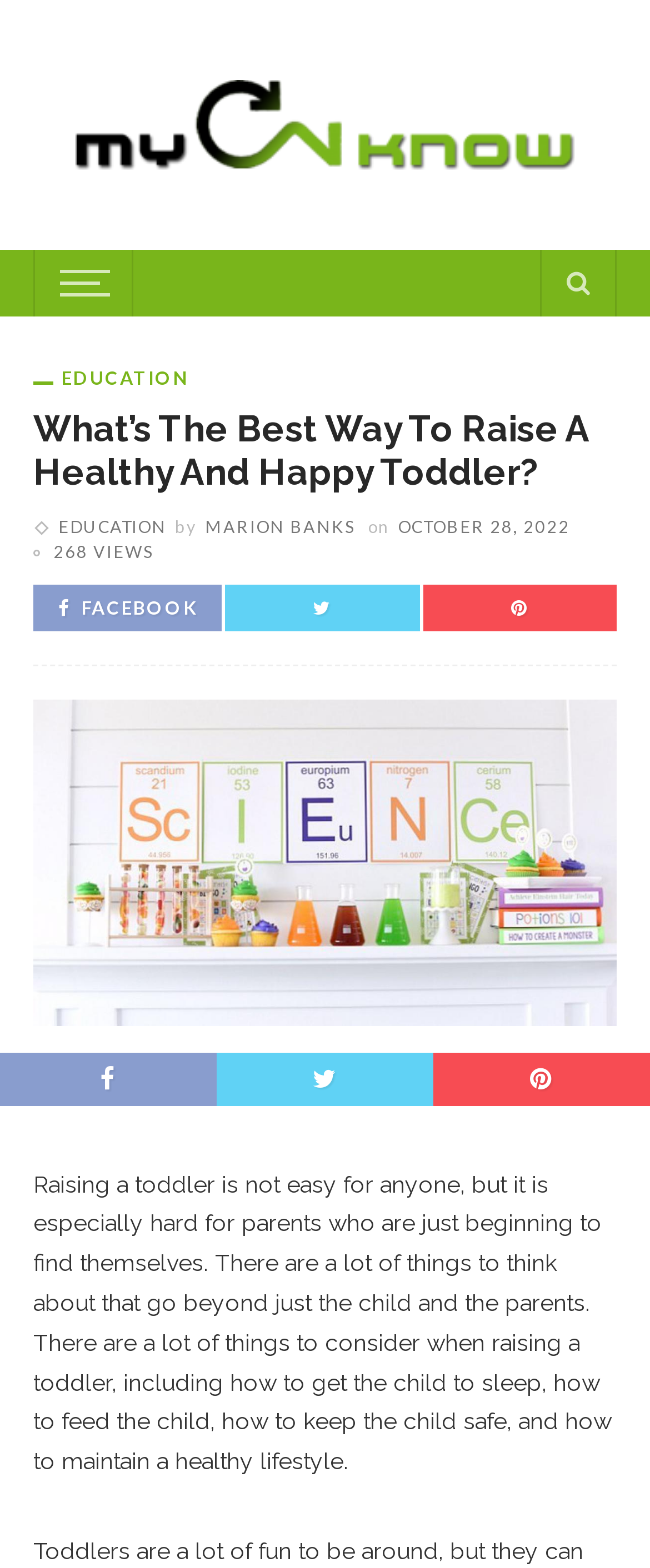Please provide the bounding box coordinates for the UI element as described: "title="My Cn know"". The coordinates must be four floats between 0 and 1, represented as [left, top, right, bottom].

[0.115, 0.07, 0.885, 0.087]